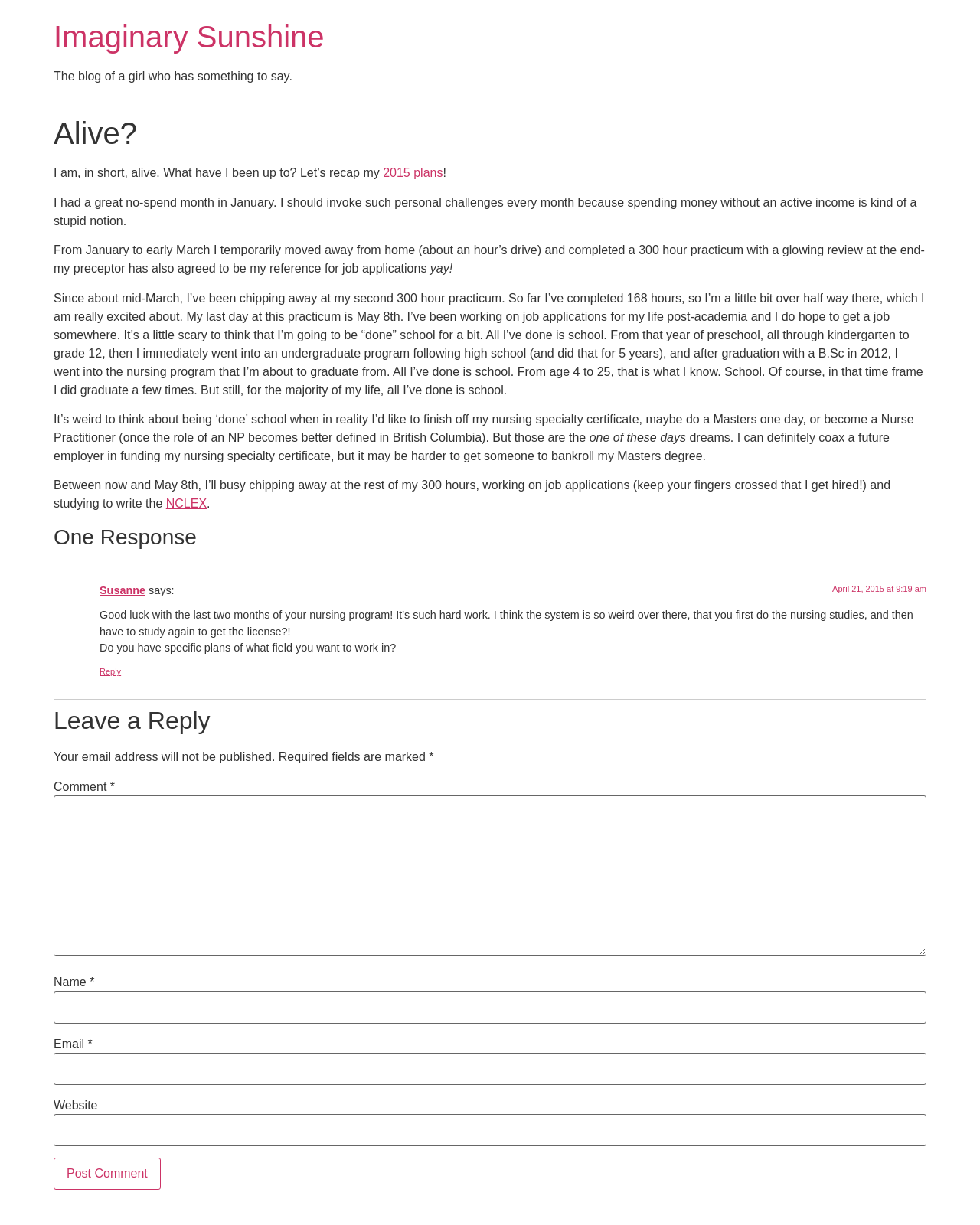Locate the bounding box coordinates of the element that should be clicked to fulfill the instruction: "Leave a comment".

[0.055, 0.649, 0.945, 0.781]